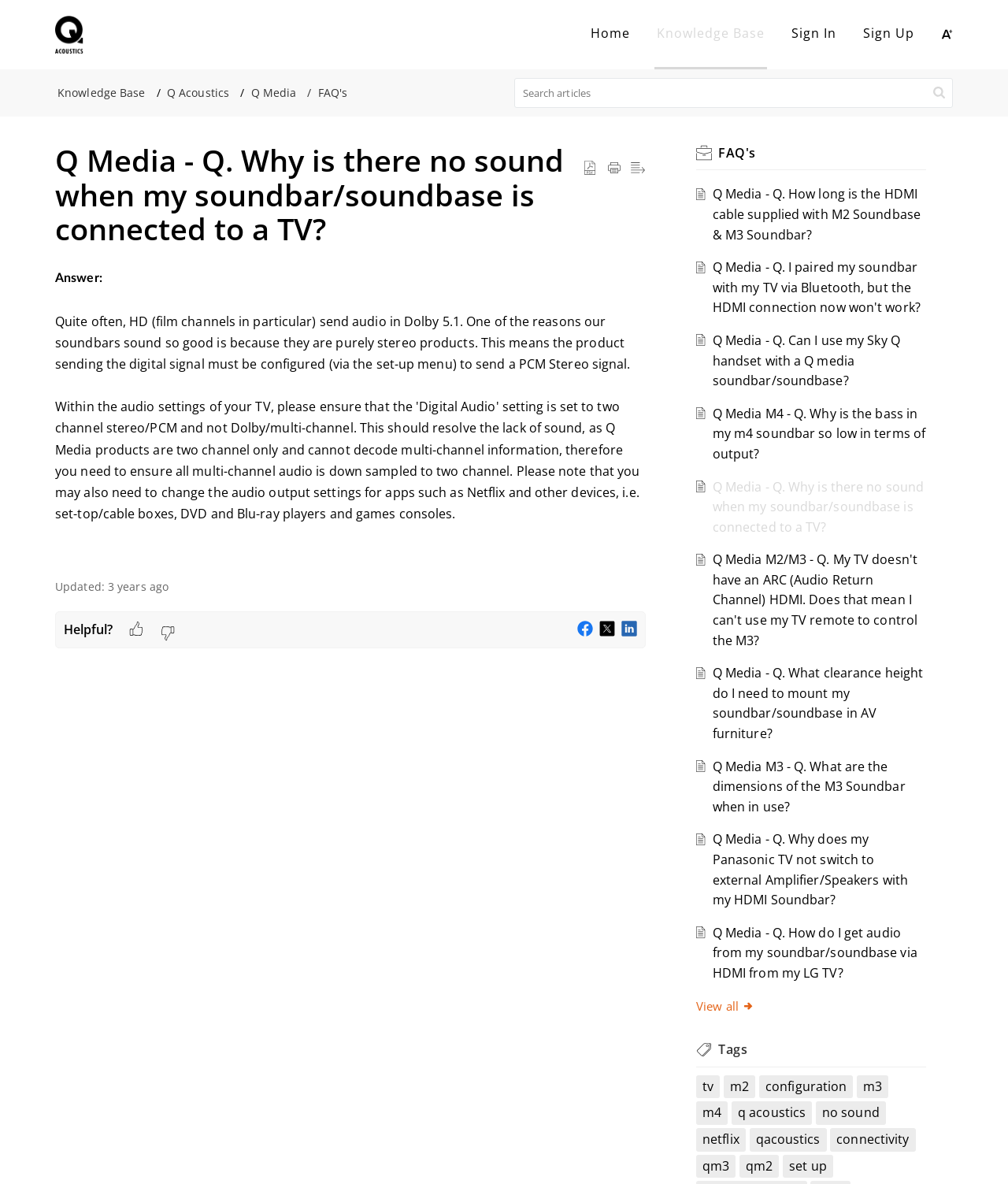How many social media links are available to share the article?
From the image, provide a succinct answer in one word or a short phrase.

3